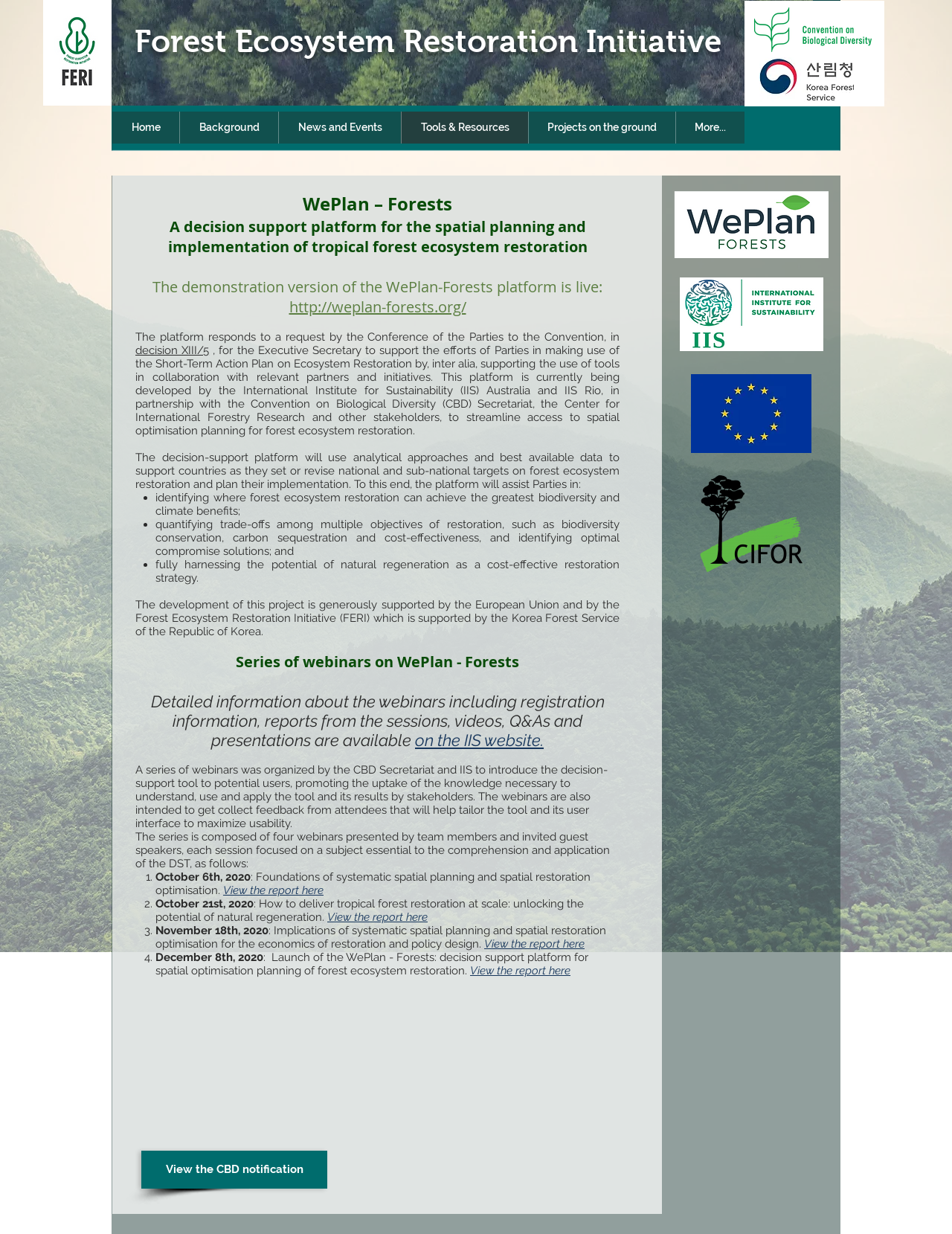Respond to the question below with a single word or phrase:
What is the focus of the third webinar?

Implications of systematic spatial planning